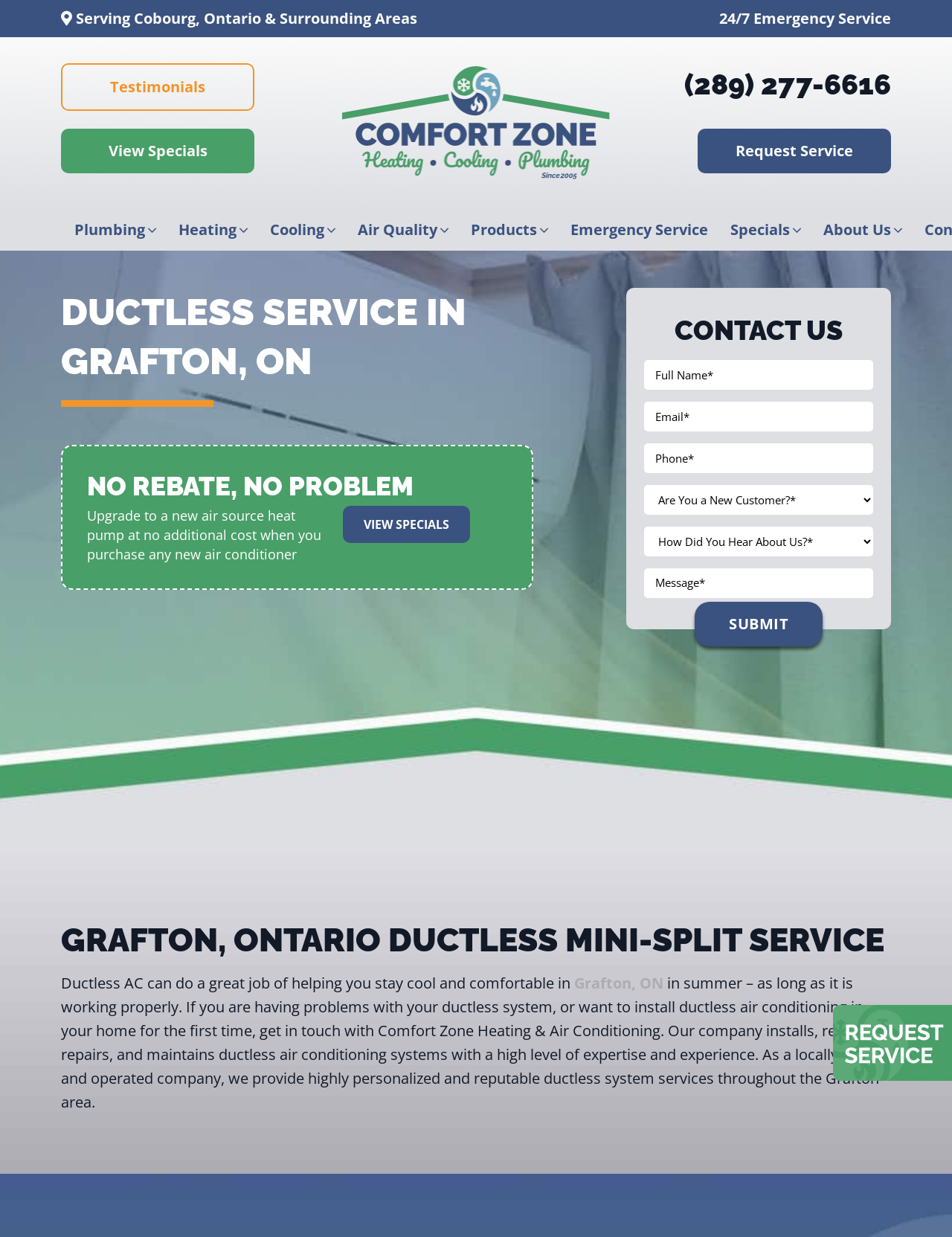What is the benefit of upgrading to a new air source heat pump?
Give a one-word or short-phrase answer derived from the screenshot.

No additional cost